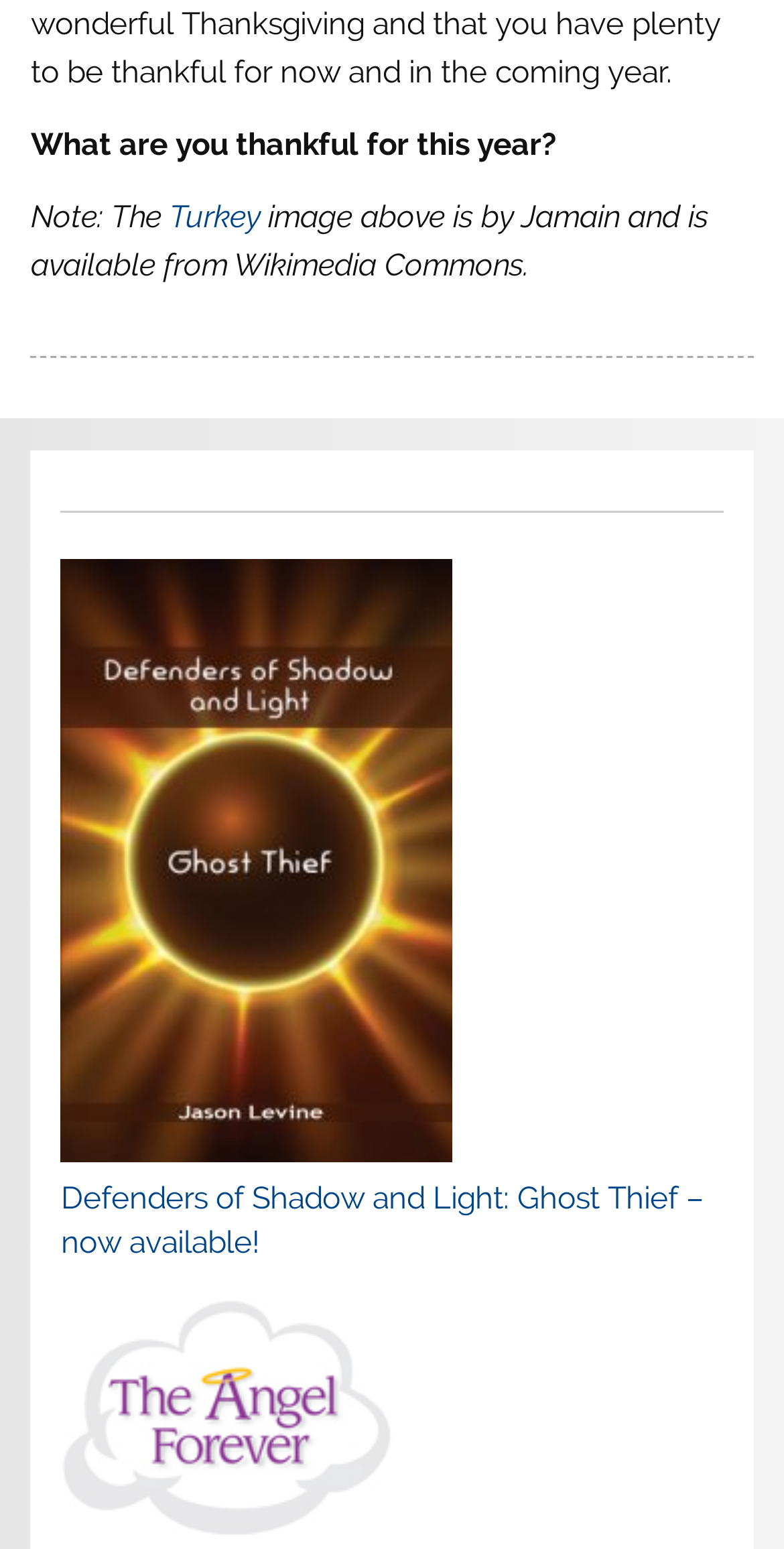Please answer the following question using a single word or phrase: How many images are there on this webpage?

2